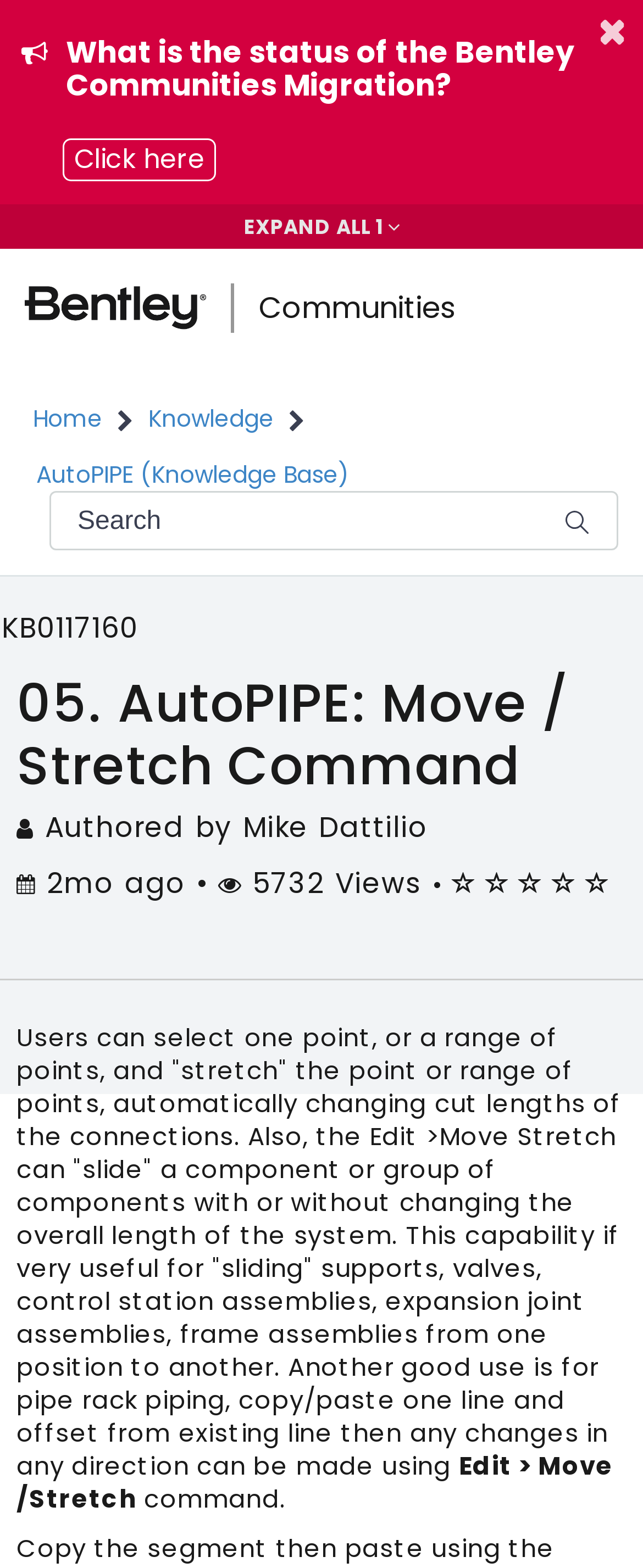Identify the bounding box coordinates for the element you need to click to achieve the following task: "Submit a search query". The coordinates must be four float values ranging from 0 to 1, formatted as [left, top, right, bottom].

[0.856, 0.316, 0.938, 0.35]